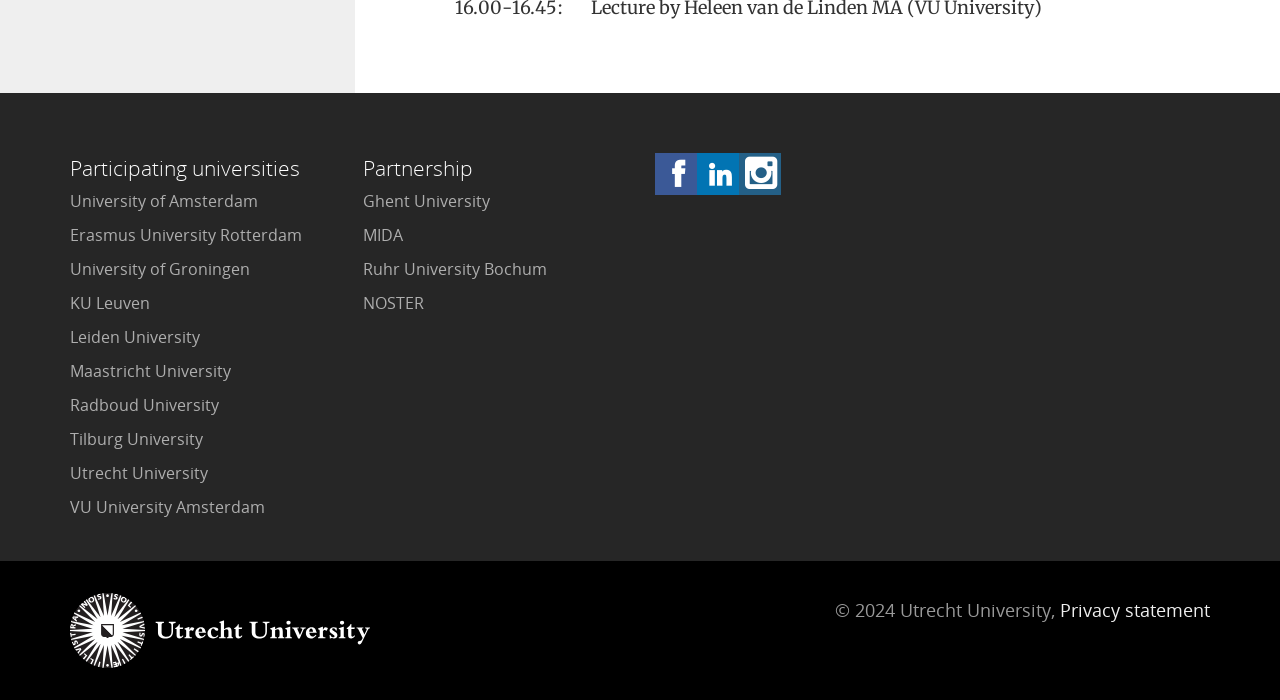Please mark the clickable region by giving the bounding box coordinates needed to complete this instruction: "Click on University of Amsterdam".

[0.055, 0.272, 0.202, 0.303]